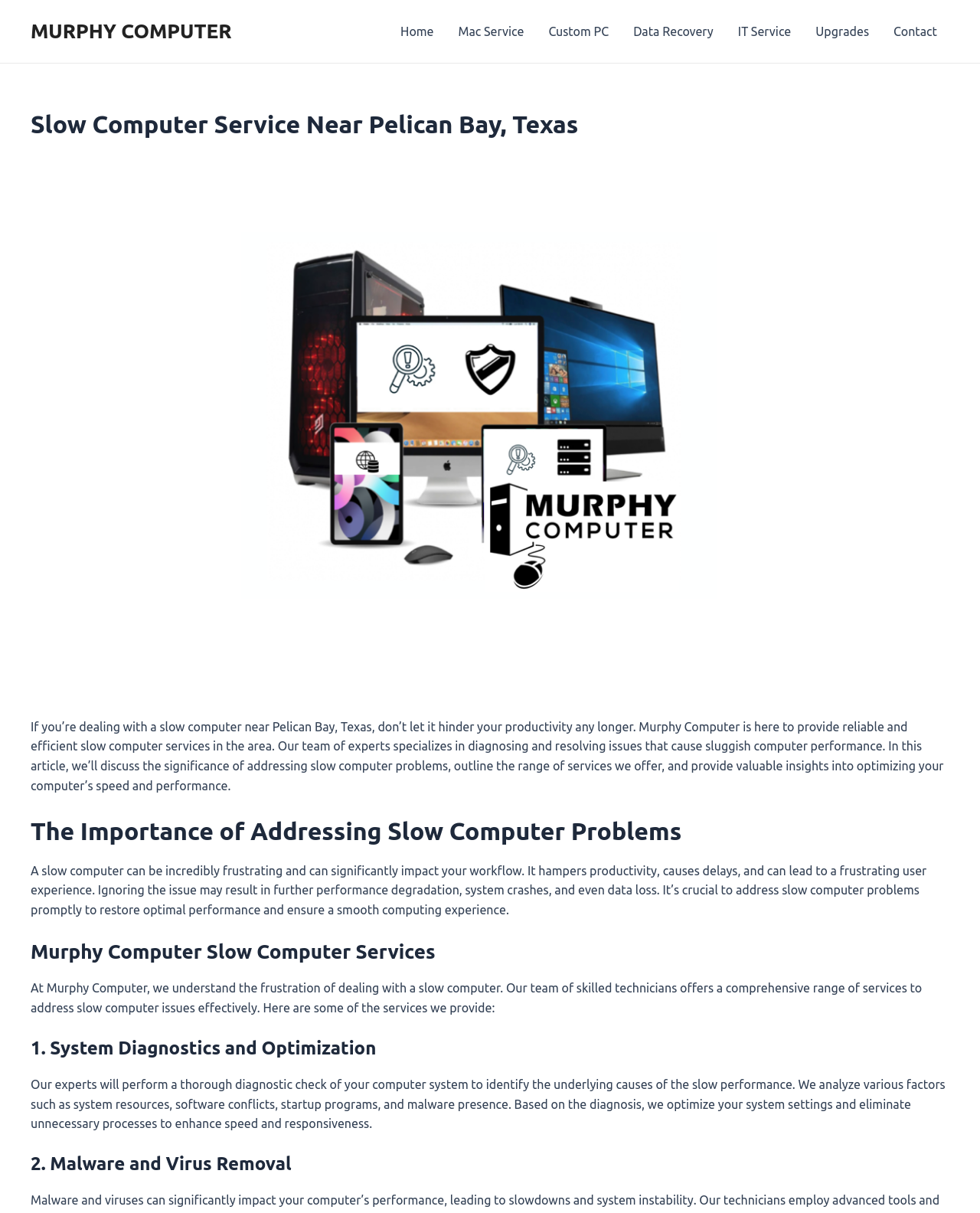Using the webpage screenshot and the element description Upgrades, determine the bounding box coordinates. Specify the coordinates in the format (top-left x, top-left y, bottom-right x, bottom-right y) with values ranging from 0 to 1.

[0.82, 0.0, 0.899, 0.052]